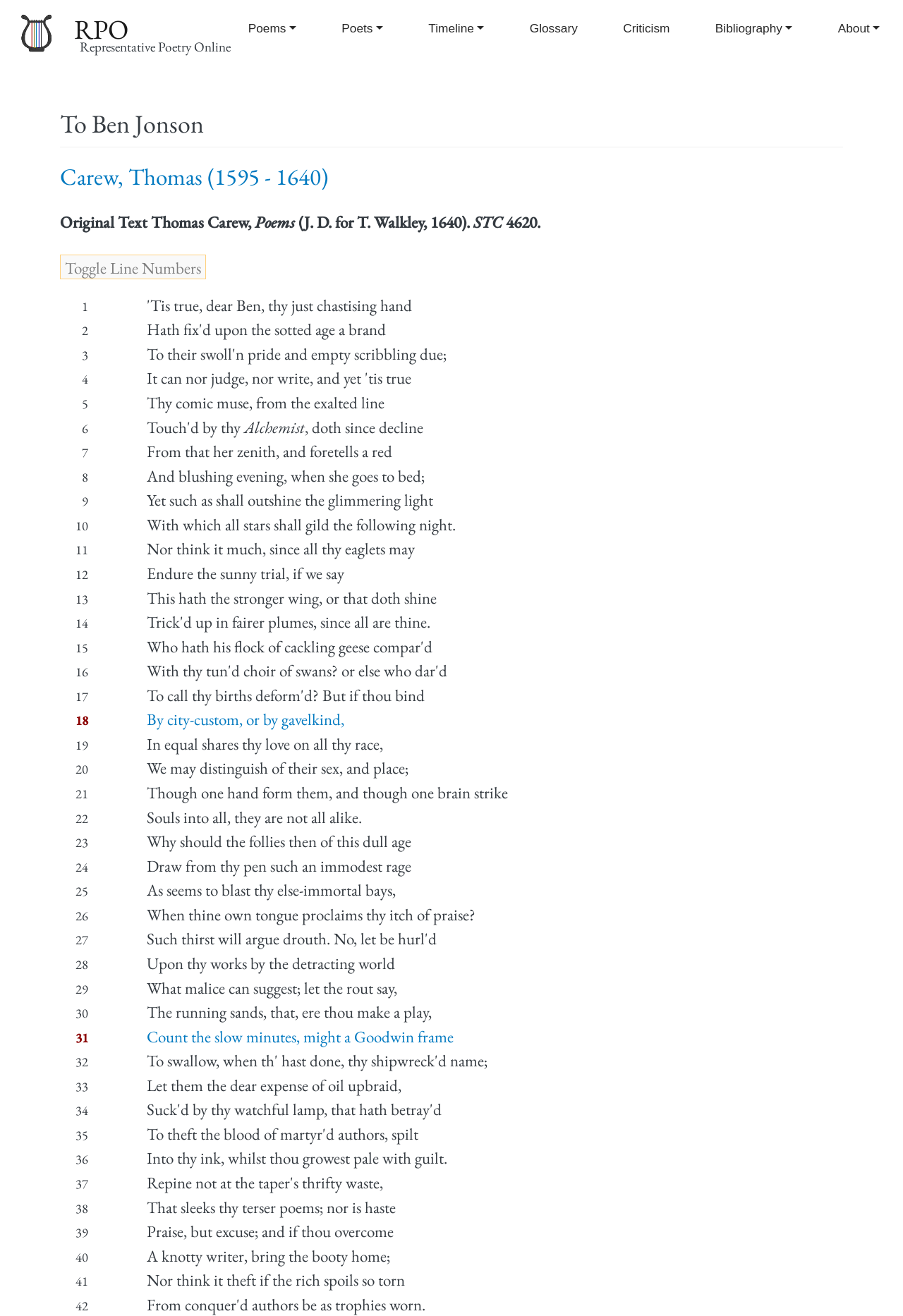Answer the following inquiry with a single word or phrase:
How many lines are in the poem?

38